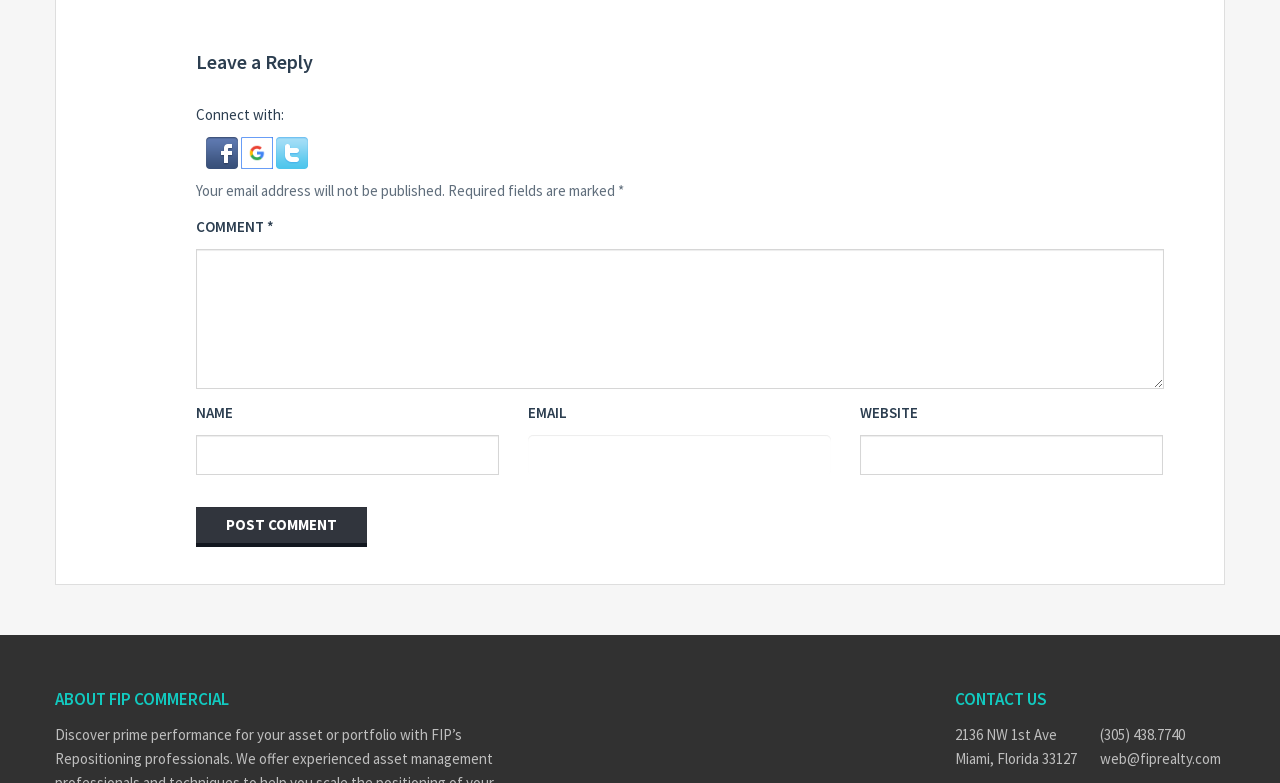Identify the bounding box coordinates of the section that should be clicked to achieve the task described: "Connect with Facebook".

[0.161, 0.18, 0.188, 0.205]